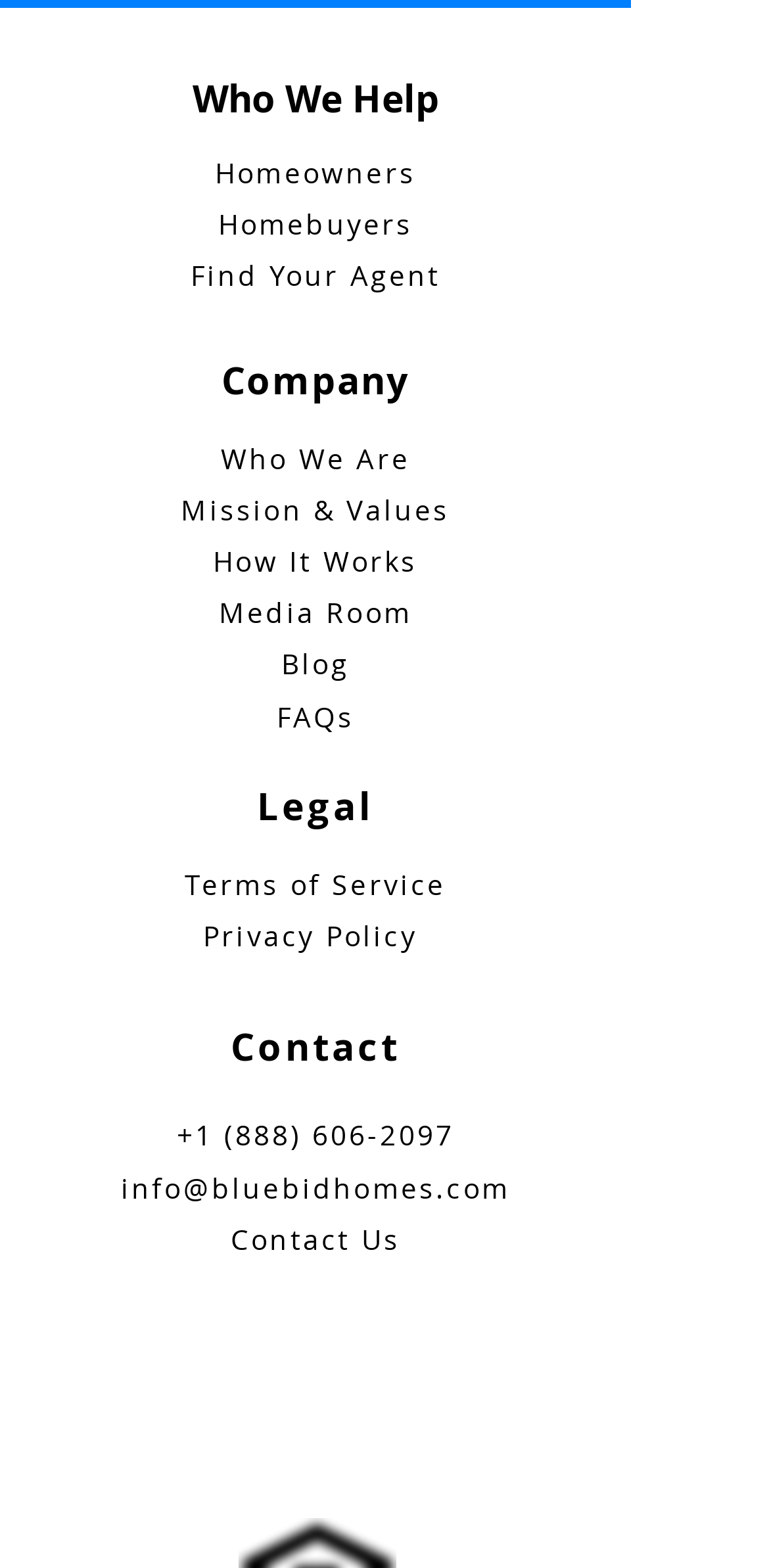Refer to the image and provide an in-depth answer to the question:
How many ways are there to contact the company?

By looking at the contact section at the bottom of the webpage, I can see that there are three ways to contact the company, which are by phone, by email, and by clicking on the 'Contact Us' link.